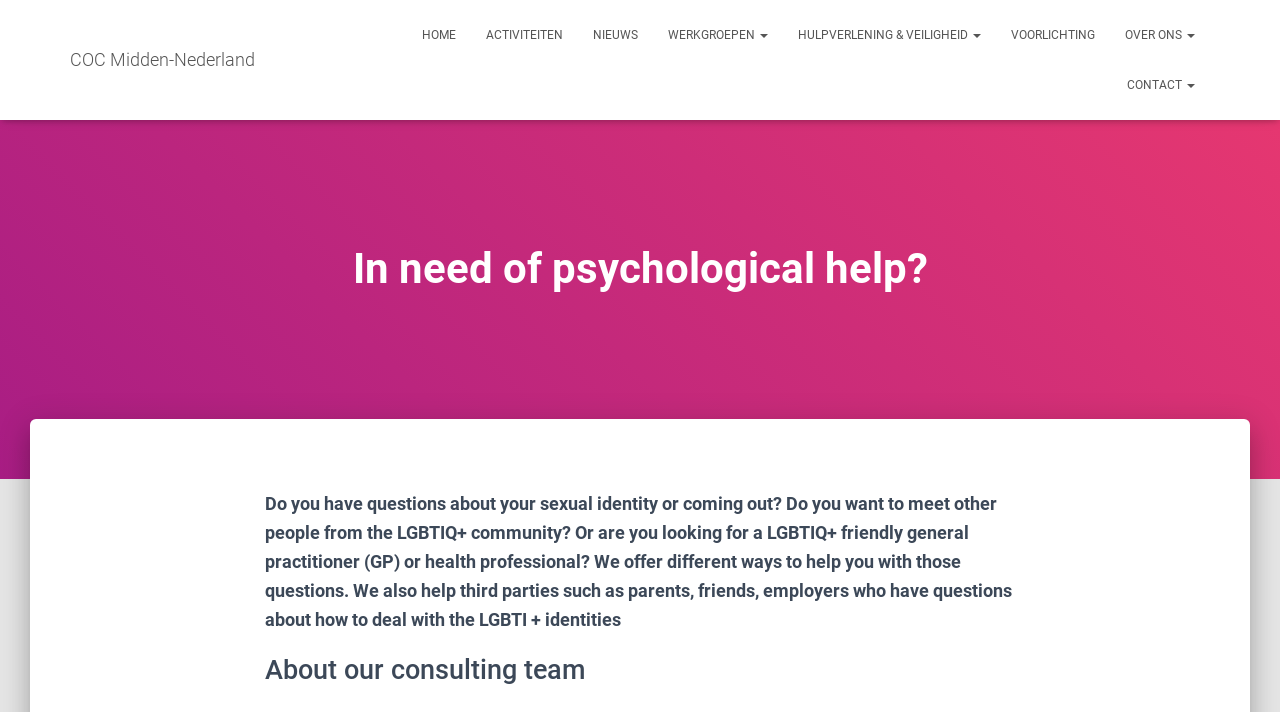Identify the bounding box coordinates of the element that should be clicked to fulfill this task: "Click on the HOME link". The coordinates should be provided as four float numbers between 0 and 1, i.e., [left, top, right, bottom].

[0.318, 0.014, 0.368, 0.084]